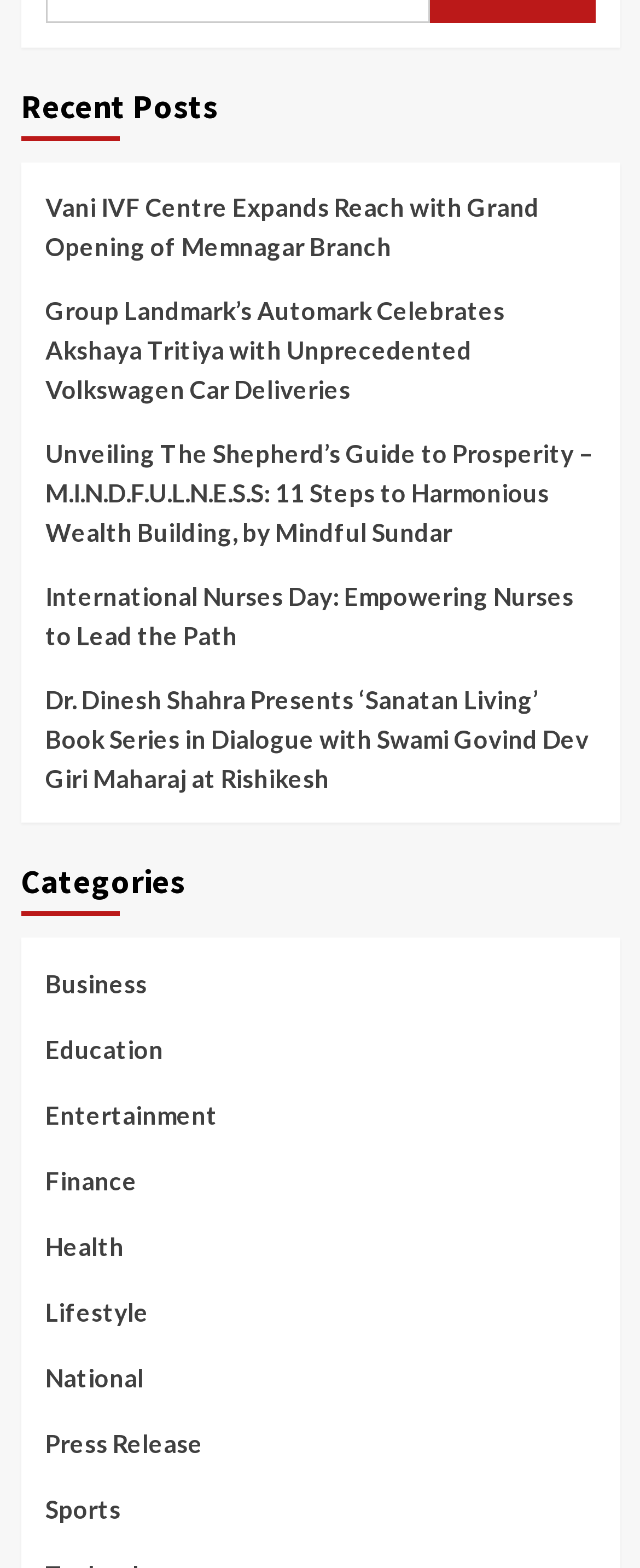Determine the bounding box coordinates for the element that should be clicked to follow this instruction: "View recent posts". The coordinates should be given as four float numbers between 0 and 1, in the format [left, top, right, bottom].

[0.032, 0.051, 0.34, 0.09]